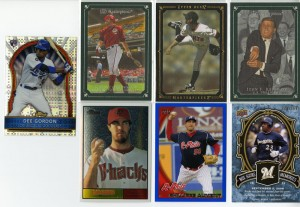Please provide a one-word or phrase answer to the question: 
What team does the player in the red jersey belong to?

Cincinnati Reds